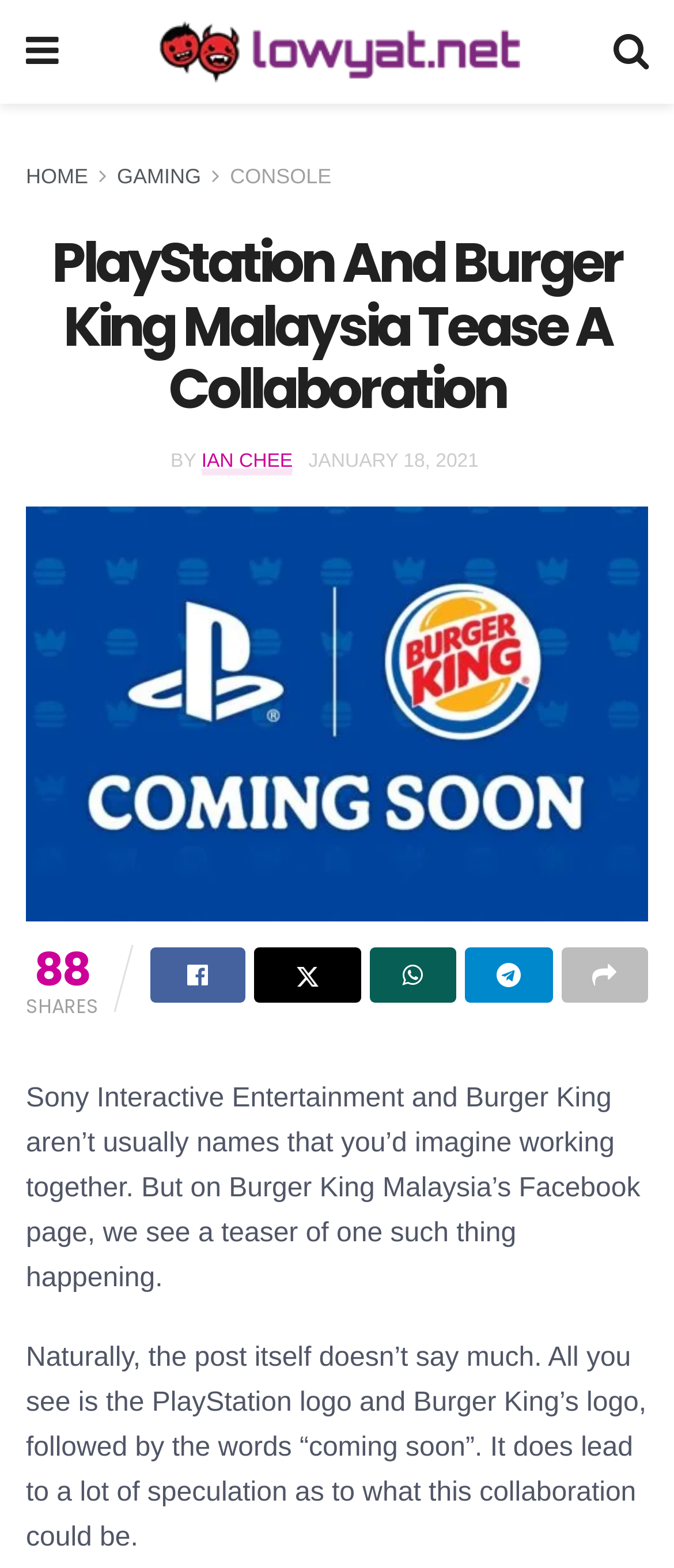Please determine the bounding box coordinates for the element that should be clicked to follow these instructions: "Click on the Lowyat.NET link".

[0.227, 0.014, 0.771, 0.053]